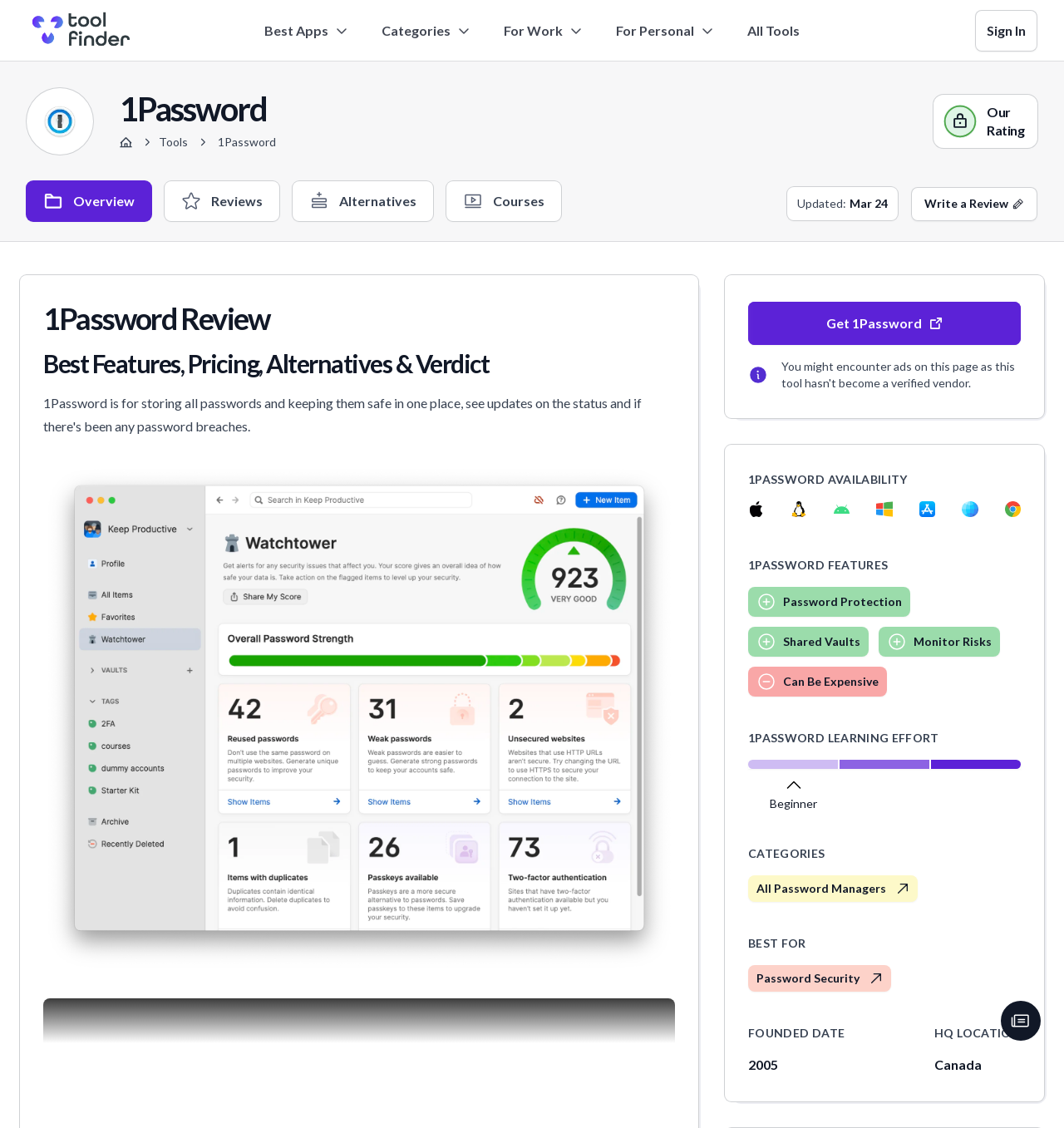Please provide a brief answer to the question using only one word or phrase: 
What is the learning effort required for 1Password?

Beginner